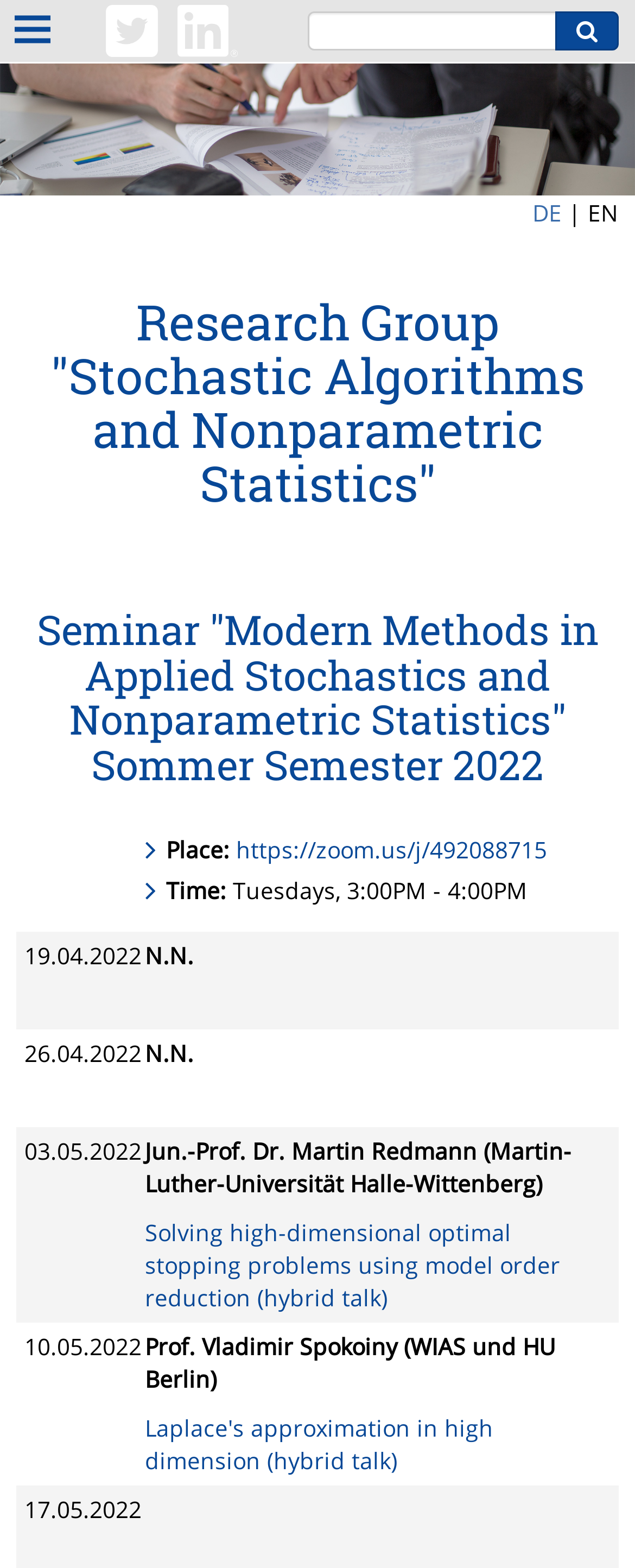Using the element description: "input value="                                                                    site:www.wias-berlin.de" name="q" value="site:www.wias-berlin.de"", determine the bounding box coordinates for the specified UI element. The coordinates should be four float numbers between 0 and 1, [left, top, right, bottom].

[0.484, 0.007, 0.877, 0.032]